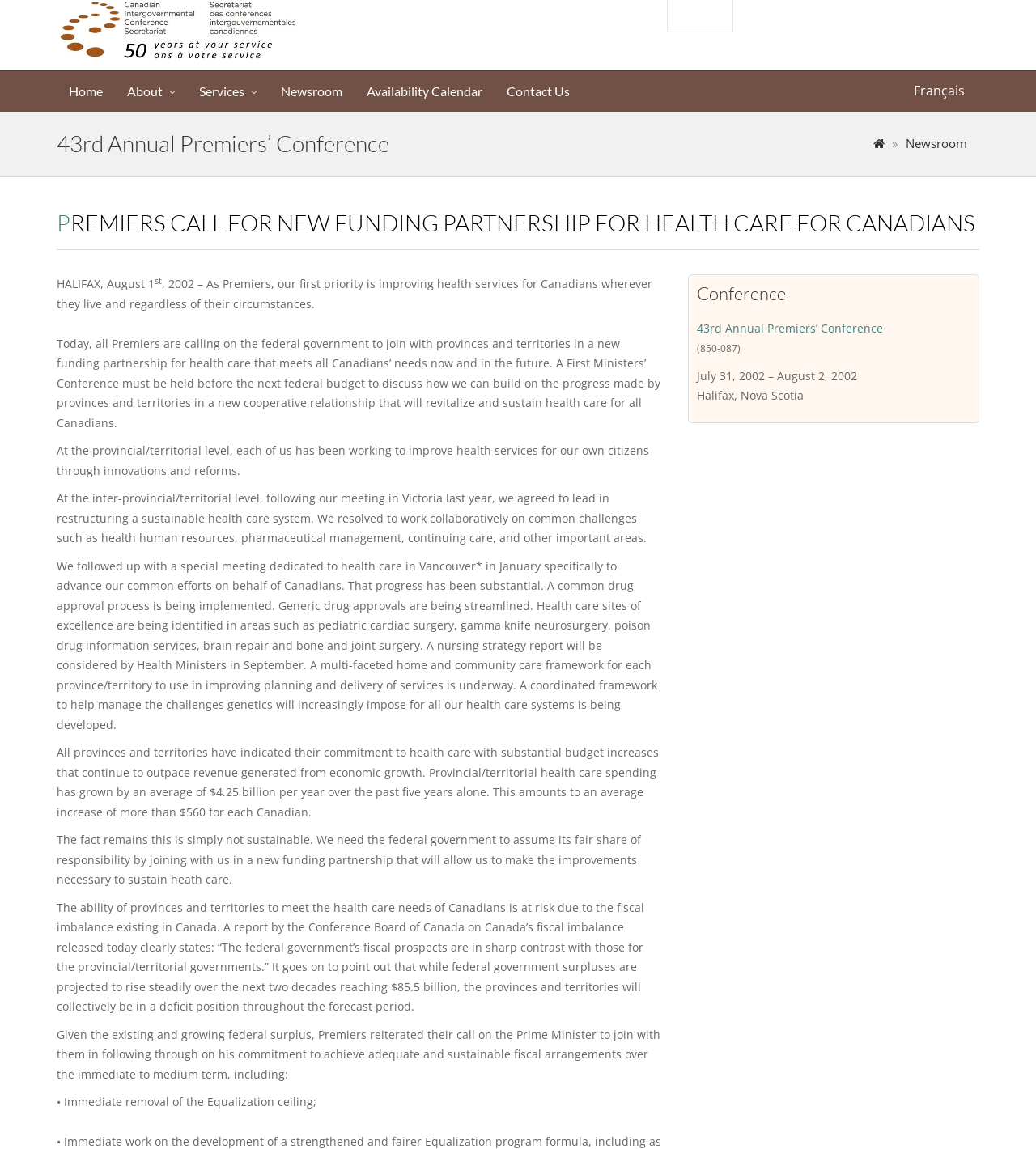Determine the bounding box coordinates of the clickable element to achieve the following action: 'Click the Contact Us link'. Provide the coordinates as four float values between 0 and 1, formatted as [left, top, right, bottom].

[0.477, 0.061, 0.562, 0.097]